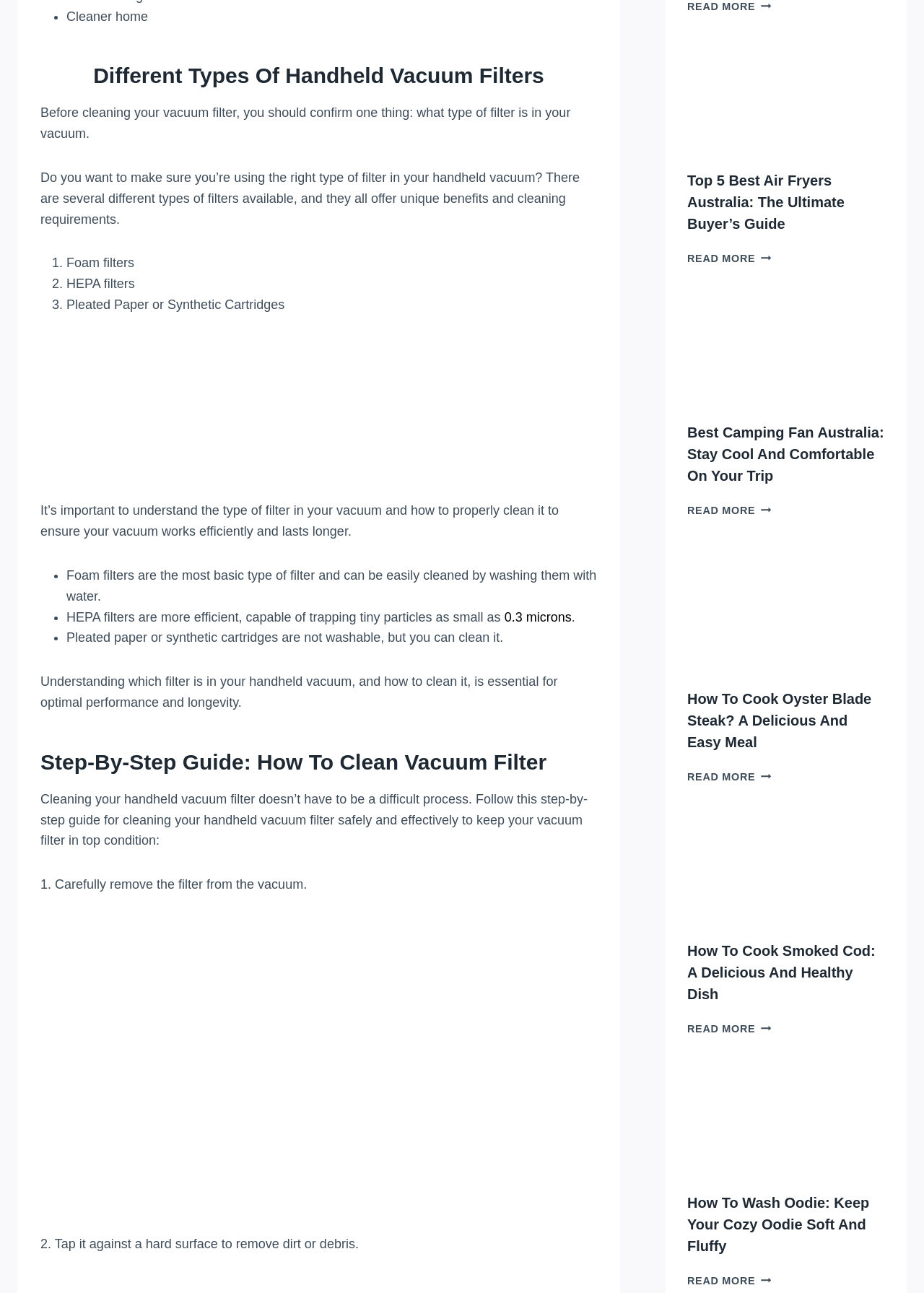Find the bounding box coordinates of the clickable area that will achieve the following instruction: "Learn how to clean foam filters".

[0.072, 0.439, 0.646, 0.467]